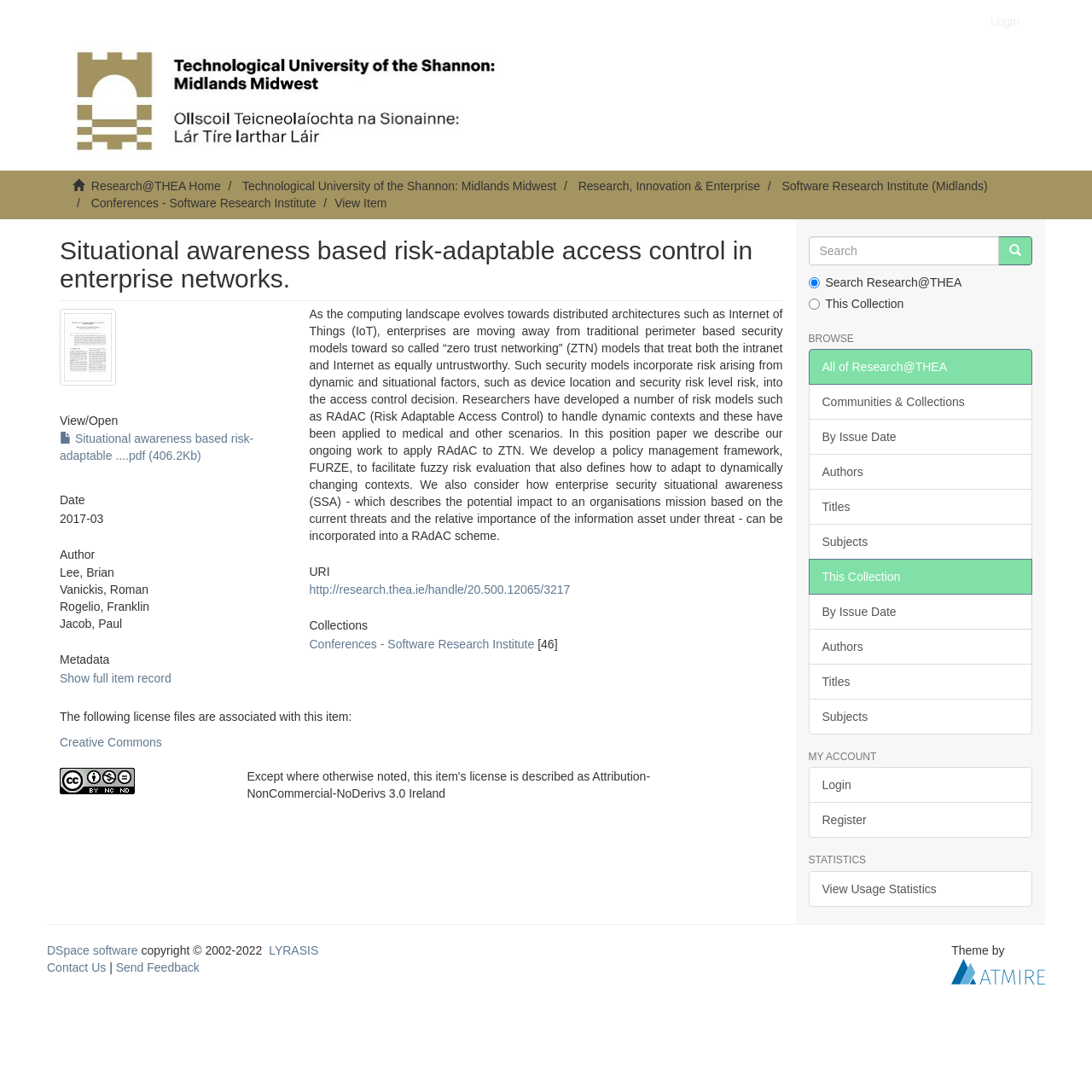Identify the bounding box of the HTML element described as: "Conferences - Software Research Institute".

[0.083, 0.18, 0.289, 0.192]